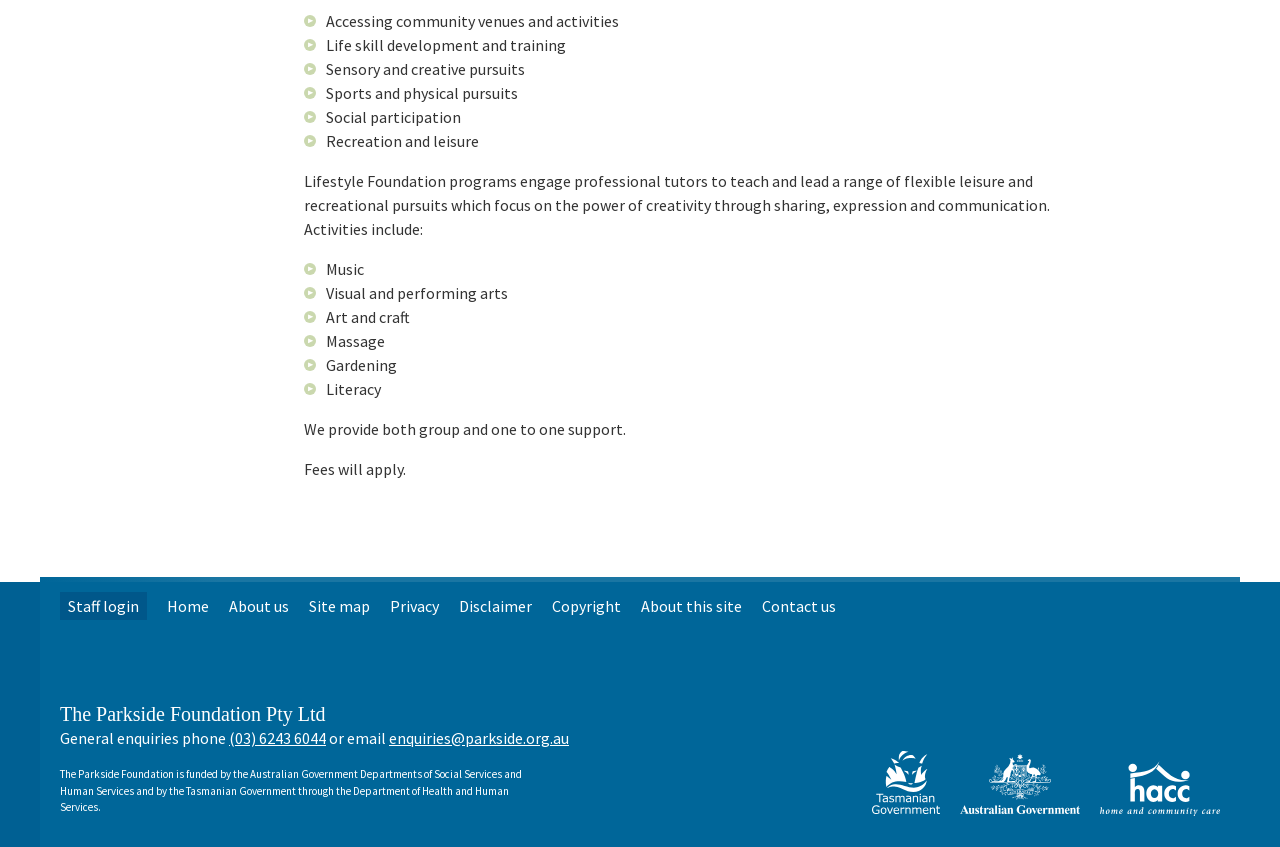Identify the bounding box for the UI element described as: "alt="Tasmanian Goverment logo"". The coordinates should be four float numbers between 0 and 1, i.e., [left, top, right, bottom].

[0.681, 0.885, 0.734, 0.963]